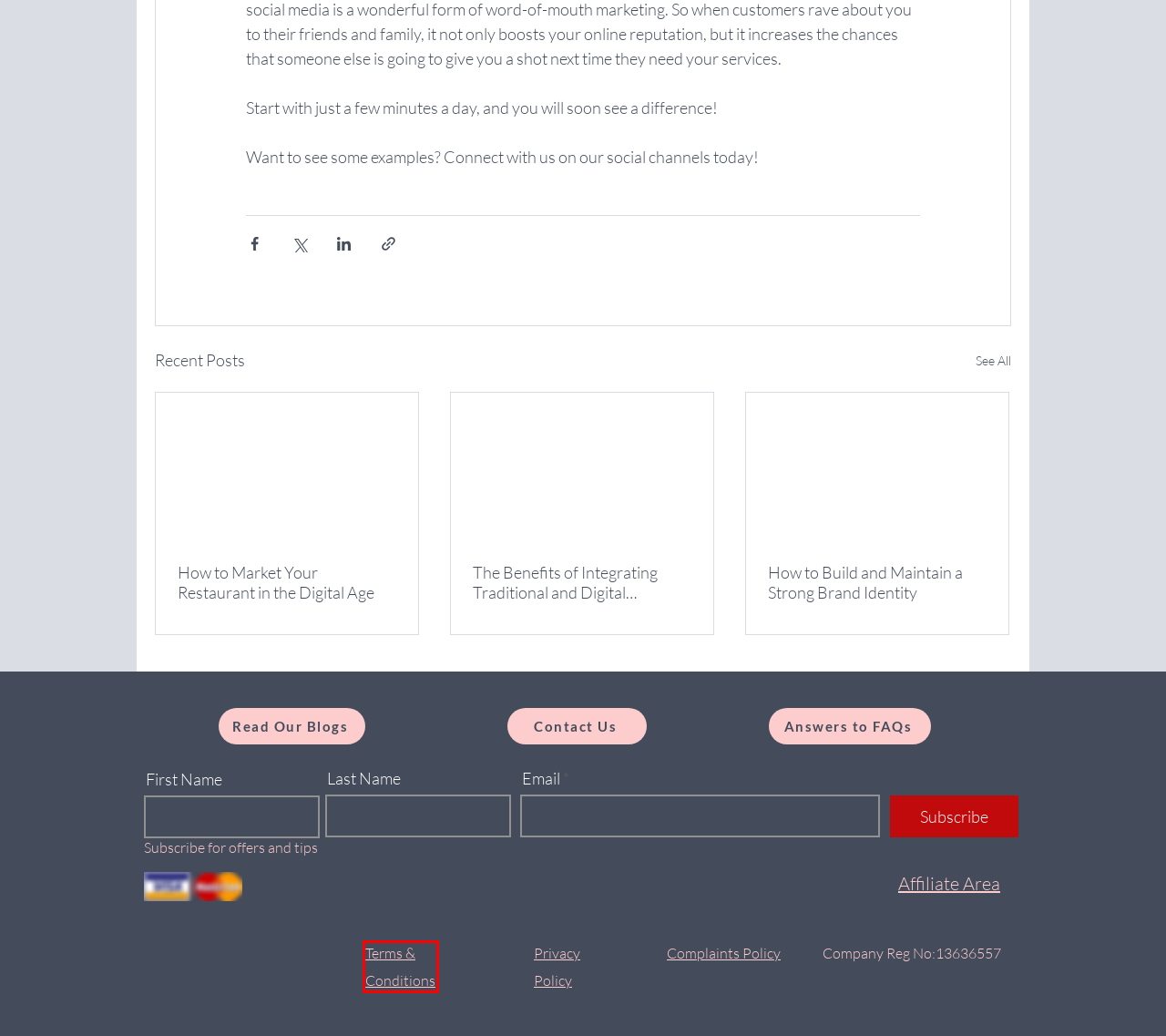Examine the screenshot of the webpage, which has a red bounding box around a UI element. Select the webpage description that best fits the new webpage after the element inside the red bounding box is clicked. Here are the choices:
A. How to Market Your Restaurant in the Digital Age
B. Complaints Procedure |  Get Dynamic&Digital
C. Affiliate Portal
D. How to Build and Maintain a Strong Brand Identity
E. The Benefits of Integrating Traditional and Digital Marketing Strategies
F. My Account | Get Dynamic and Digital
G. Privacy Policy |  Get Dynamic&Digital
H. Terms & Conditions |  Get Dynamic&Digital

H